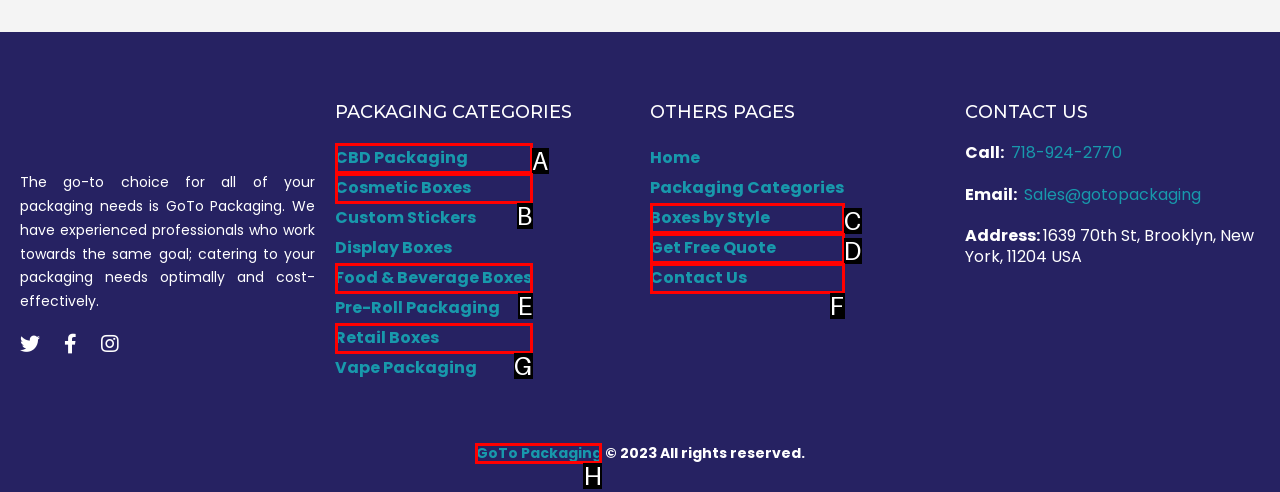Which HTML element matches the description: Get Free Quote?
Reply with the letter of the correct choice.

D